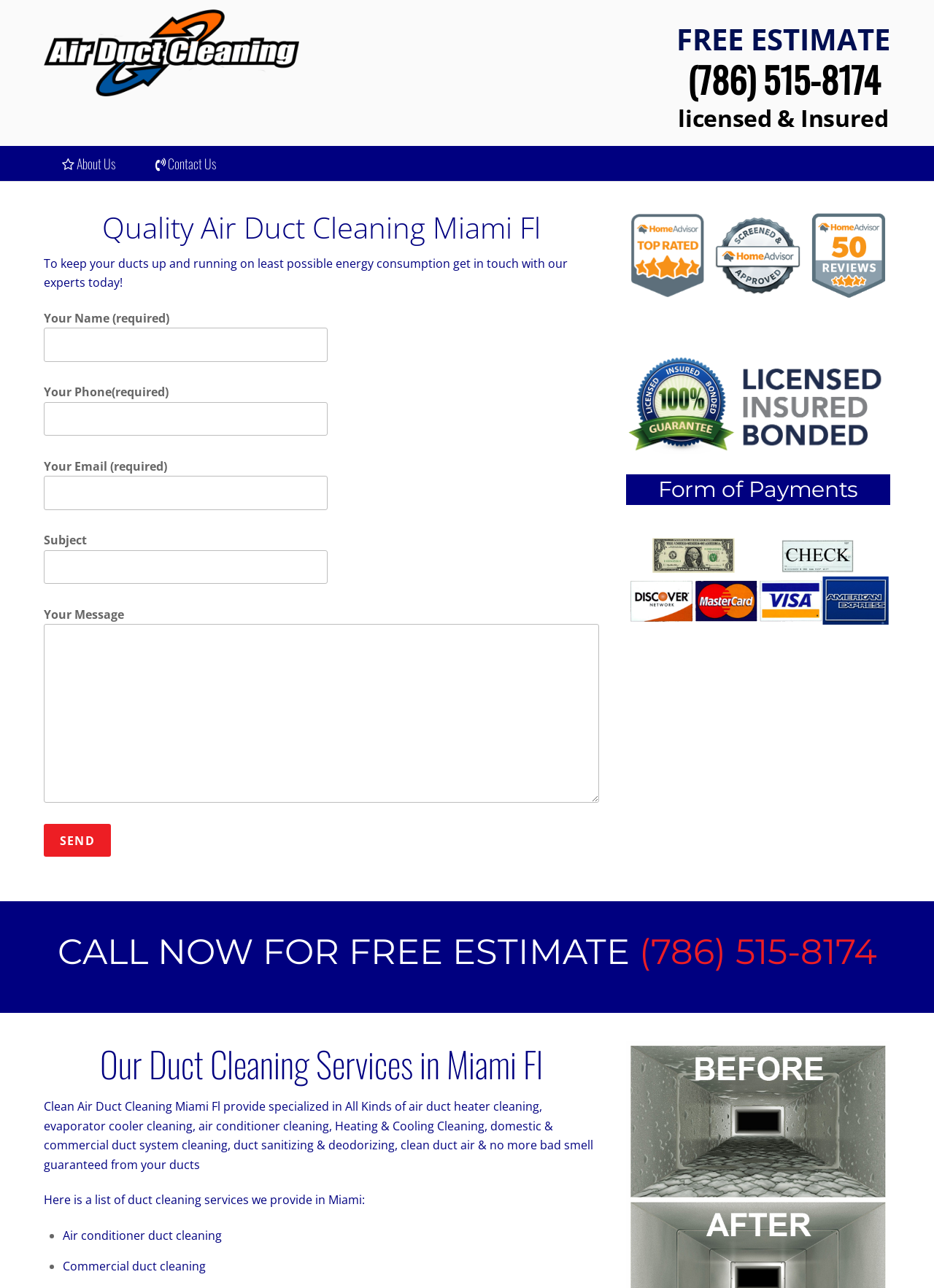Using the provided element description, identify the bounding box coordinates as (top-left x, top-left y, bottom-right x, bottom-right y). Ensure all values are between 0 and 1. Description: (786) 515-8174

[0.684, 0.722, 0.939, 0.755]